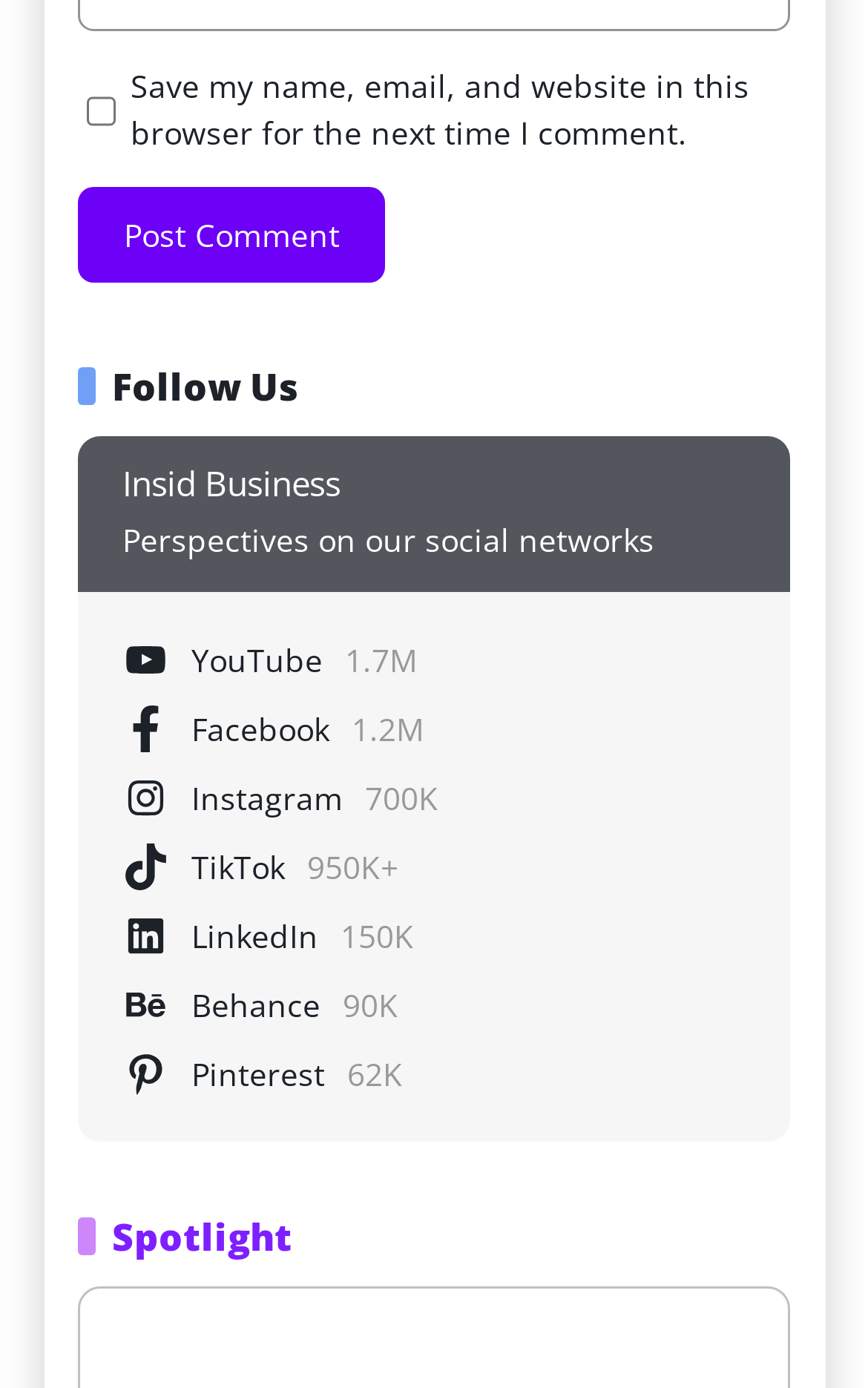Please find the bounding box coordinates of the element that you should click to achieve the following instruction: "View our Facebook page". The coordinates should be presented as four float numbers between 0 and 1: [left, top, right, bottom].

[0.141, 0.508, 0.859, 0.542]